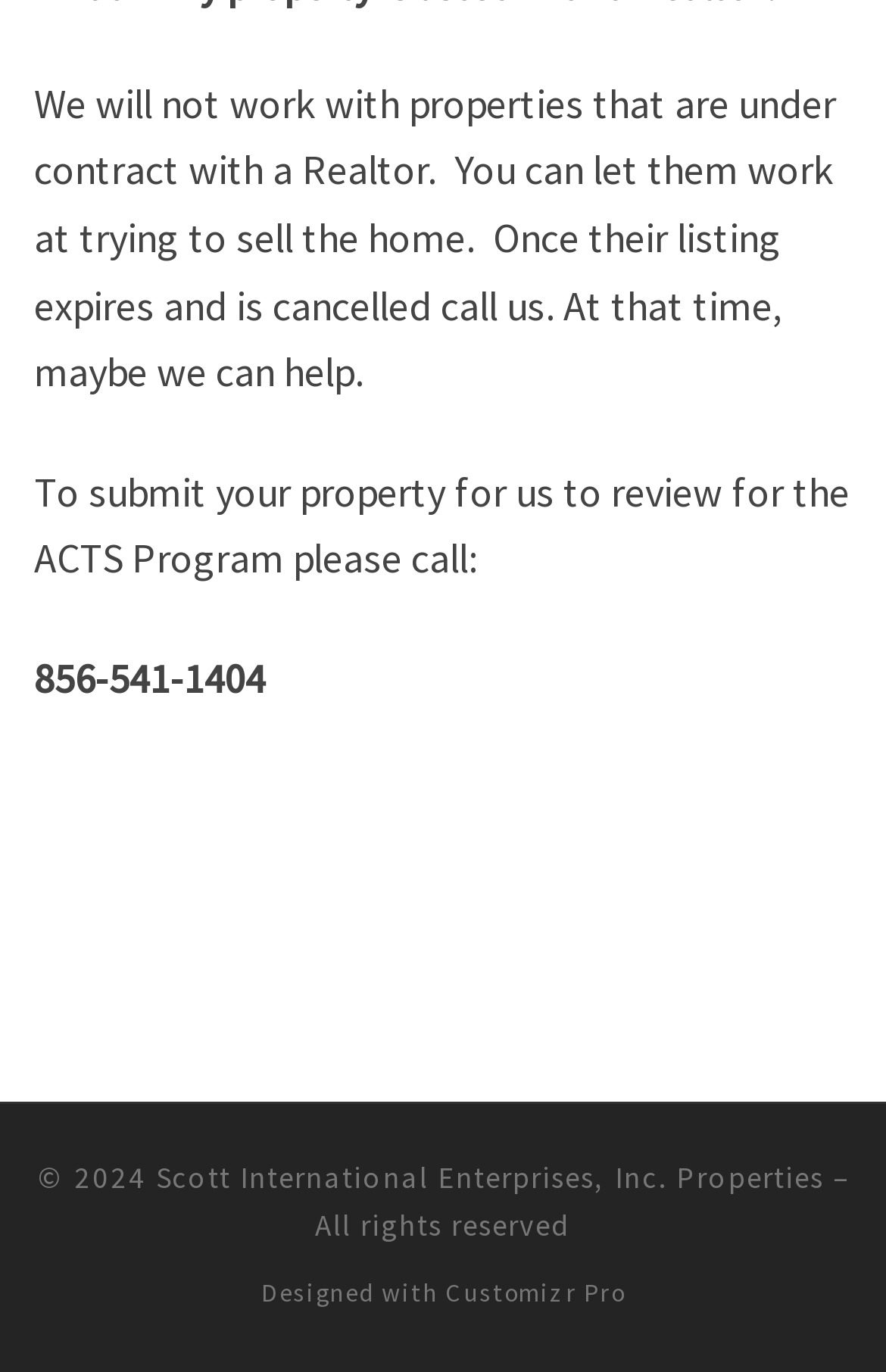Please determine the bounding box coordinates for the element with the description: "Customizr Pro".

[0.503, 0.931, 0.705, 0.954]